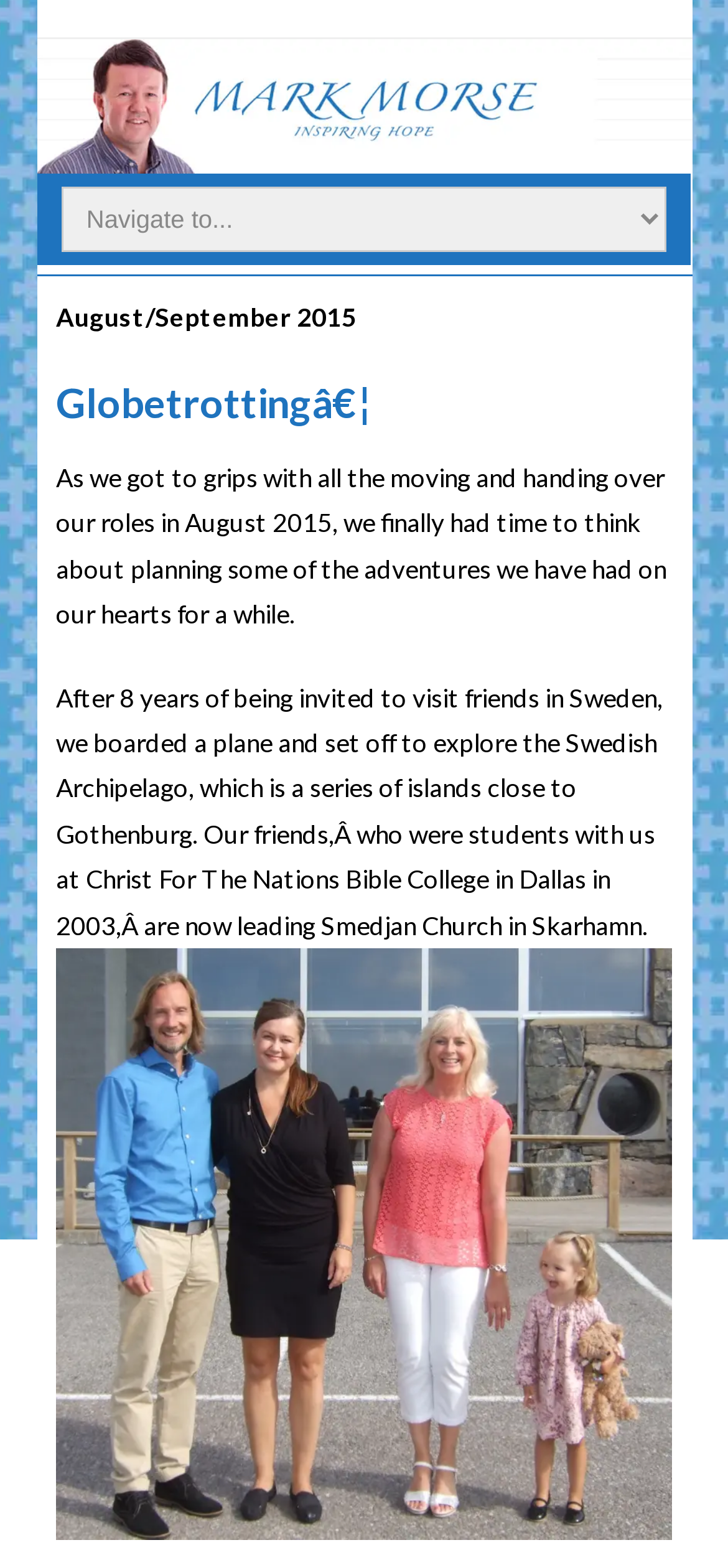Locate the primary heading on the webpage and return its text.

Following Godâ€™s leadingâ€¦